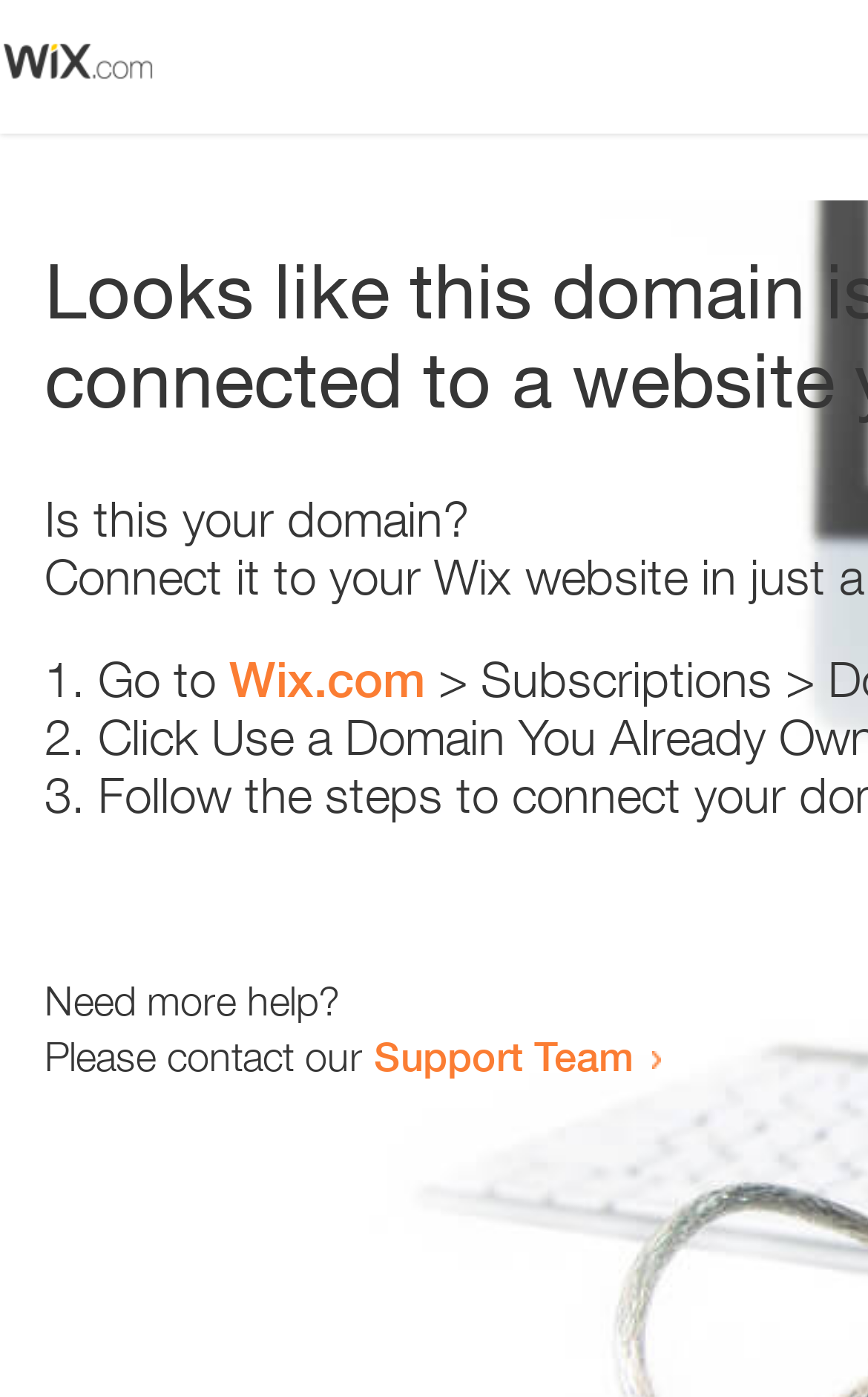How many steps are provided to resolve the issue?
Using the visual information, answer the question in a single word or phrase.

3